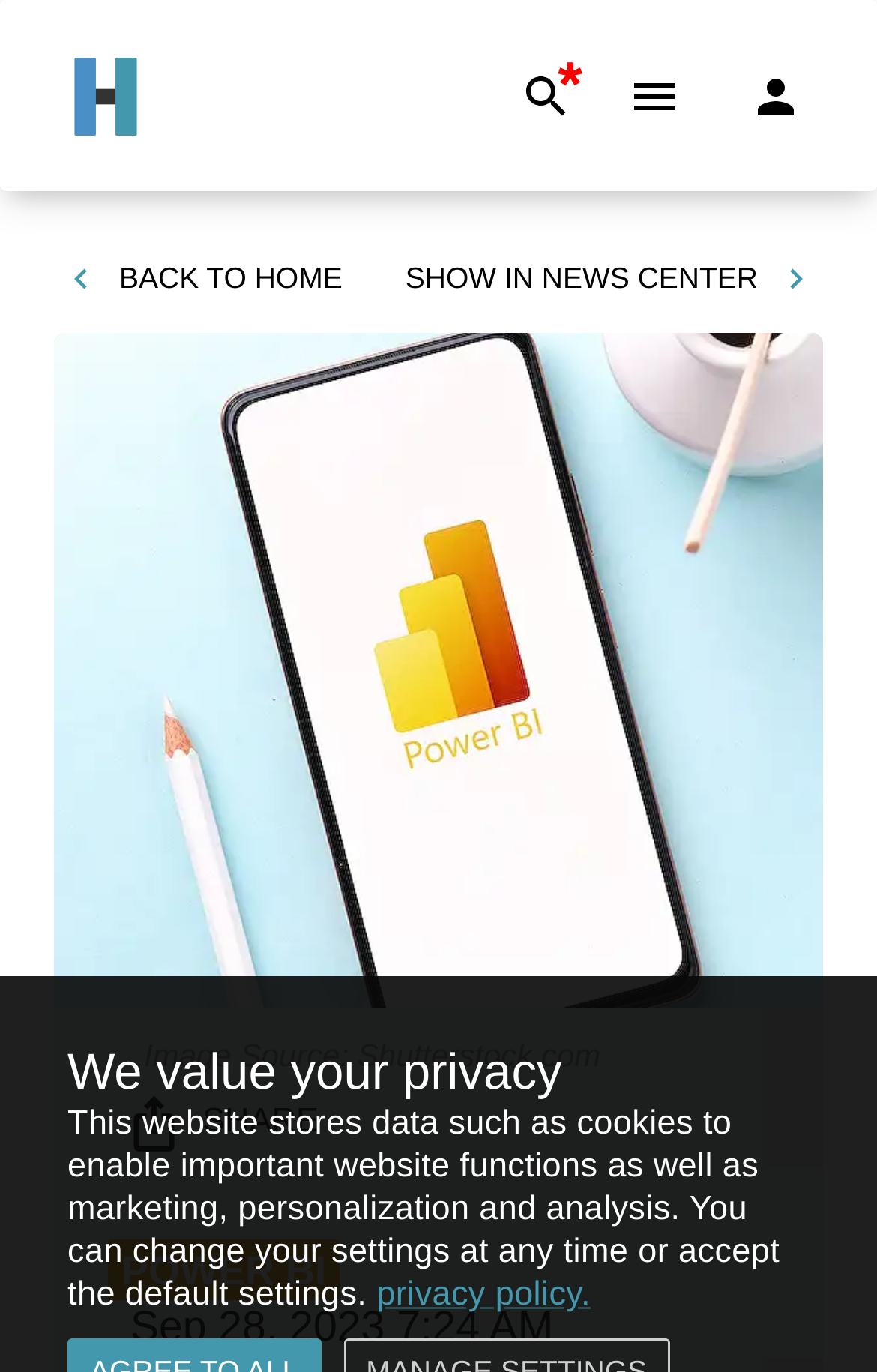Locate and provide the bounding box coordinates for the HTML element that matches this description: "Share".

[0.123, 0.783, 0.392, 0.853]